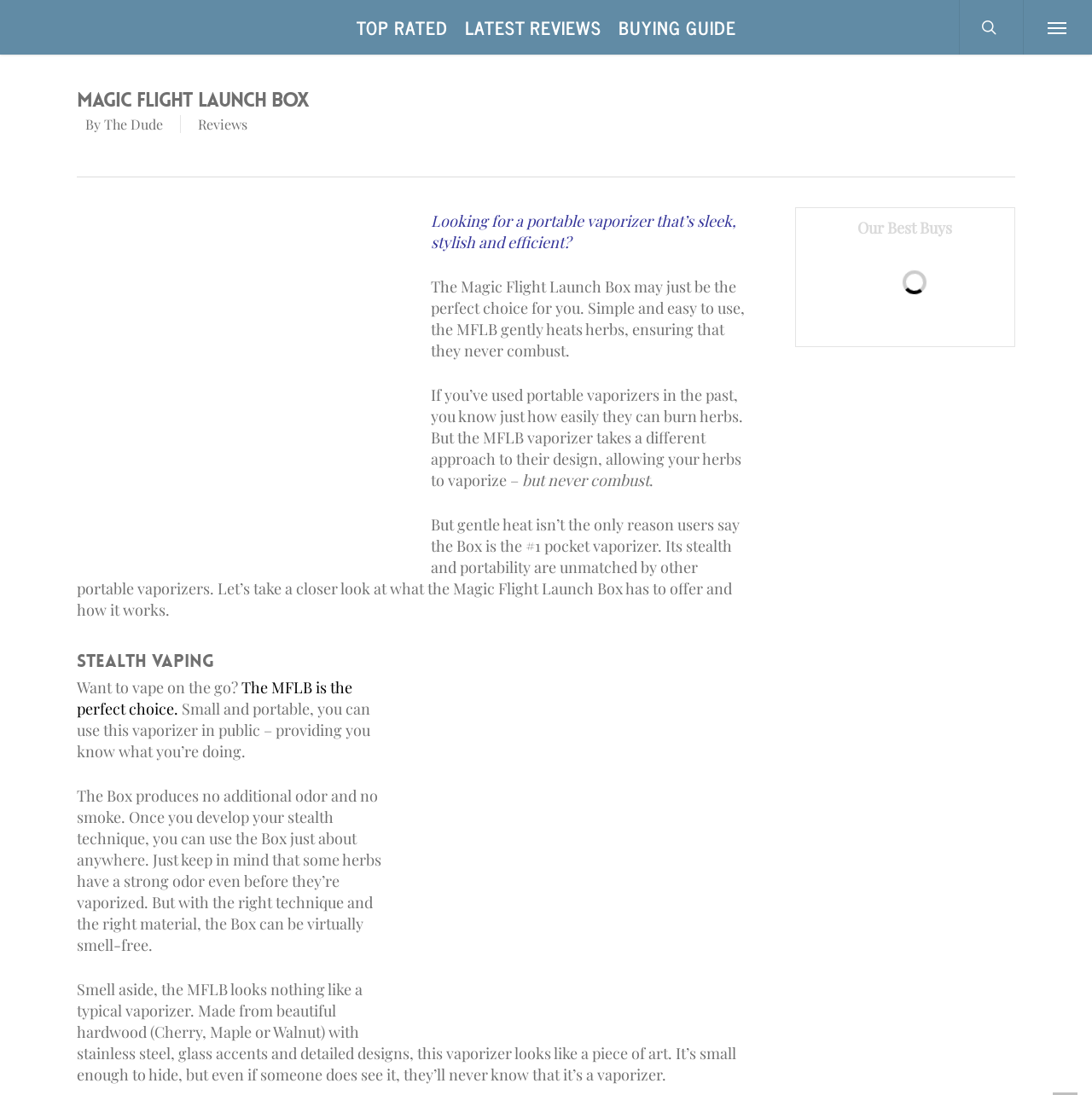What is the benefit of the vaporizer's design?
Please describe in detail the information shown in the image to answer the question.

The benefit of the vaporizer's design can be found in the StaticText element 'Simple and easy to use, the MFLB gently heats herbs, ensuring that they never combust.' with bounding box coordinates [0.395, 0.252, 0.682, 0.329]. This text describes the benefit of the vaporizer's design as gentle heat, which ensures that the herbs never combust.